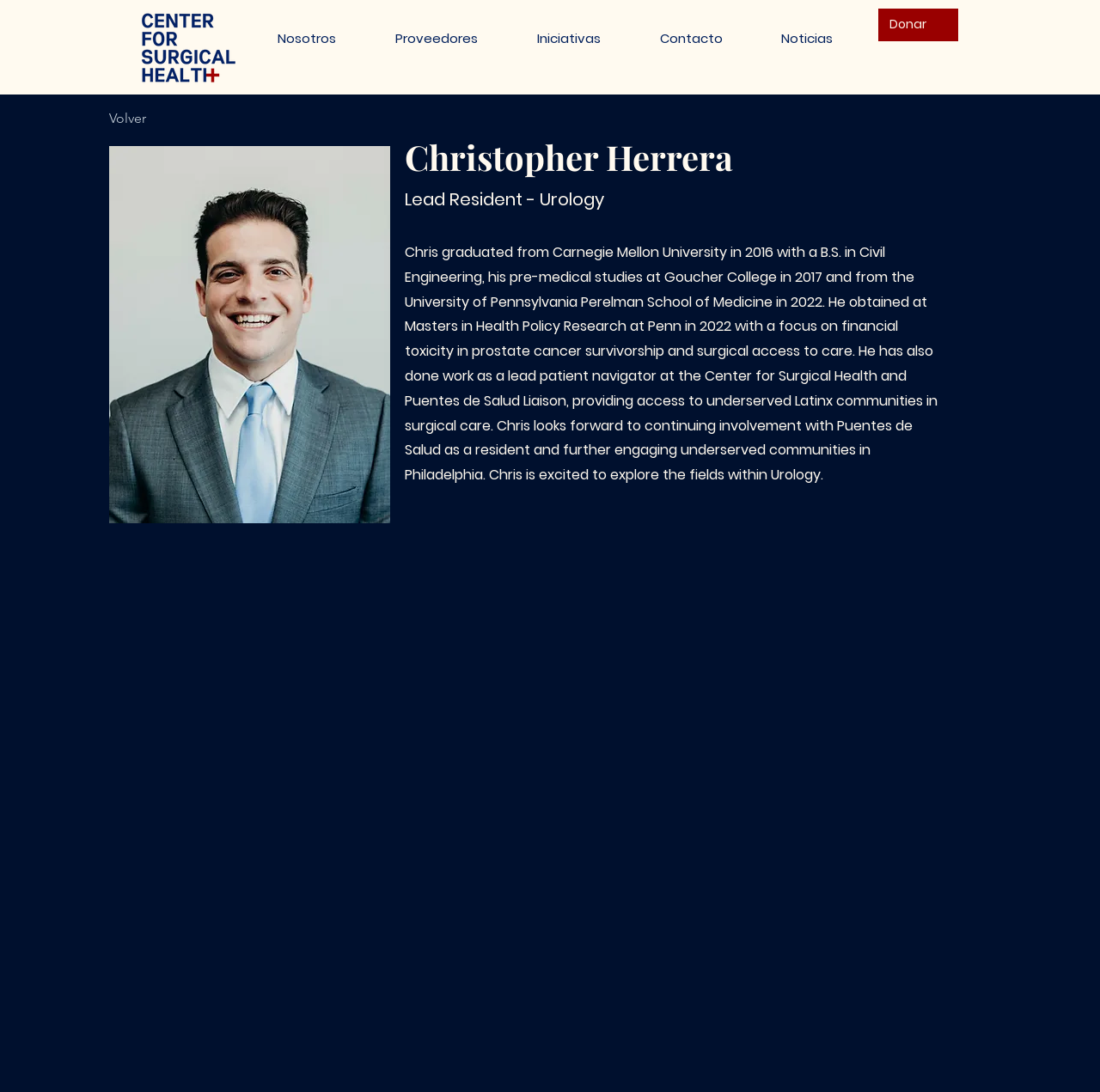Answer the following in one word or a short phrase: 
What is the focus of Chris's Master's degree?

financial toxicity in prostate cancer survivorship